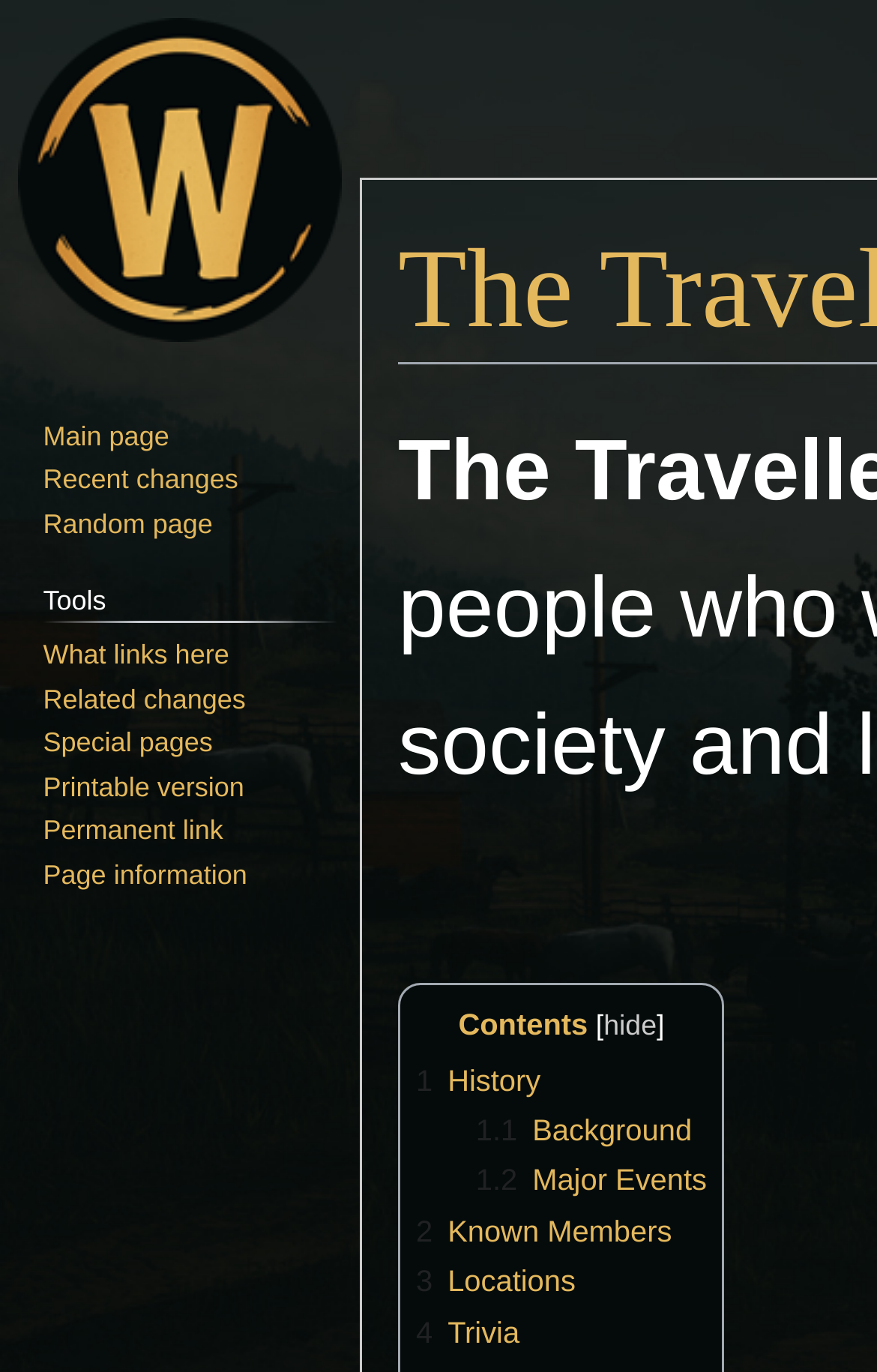Determine the bounding box coordinates for the region that must be clicked to execute the following instruction: "Read about history".

[0.474, 0.776, 0.616, 0.801]